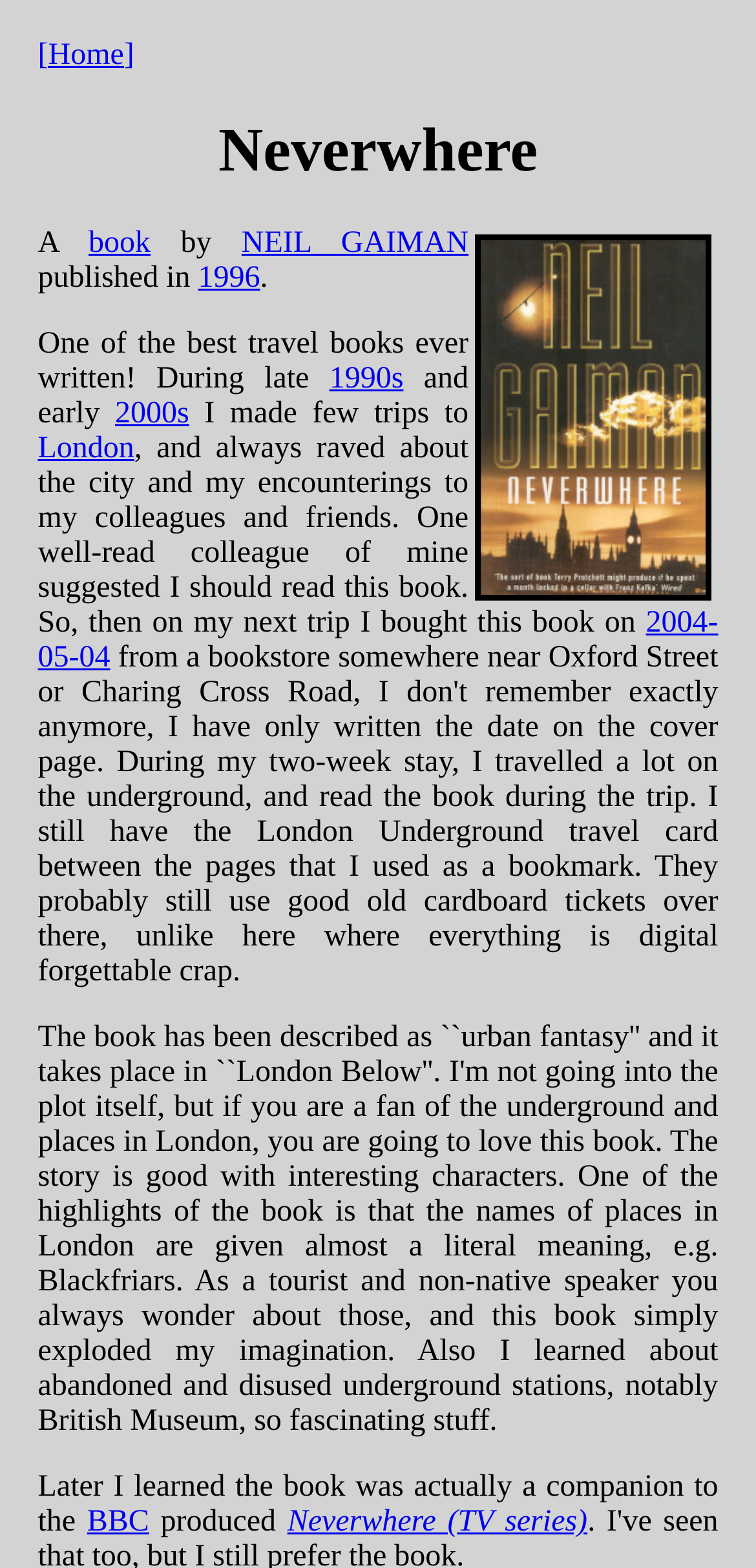What is the name of the TV series related to the book?
Can you provide a detailed and comprehensive answer to the question?

The name of the TV series can be found in the link element 'Neverwhere (TV series)' which is located near the text 'the book was actually a companion to the' and 'BBC'.